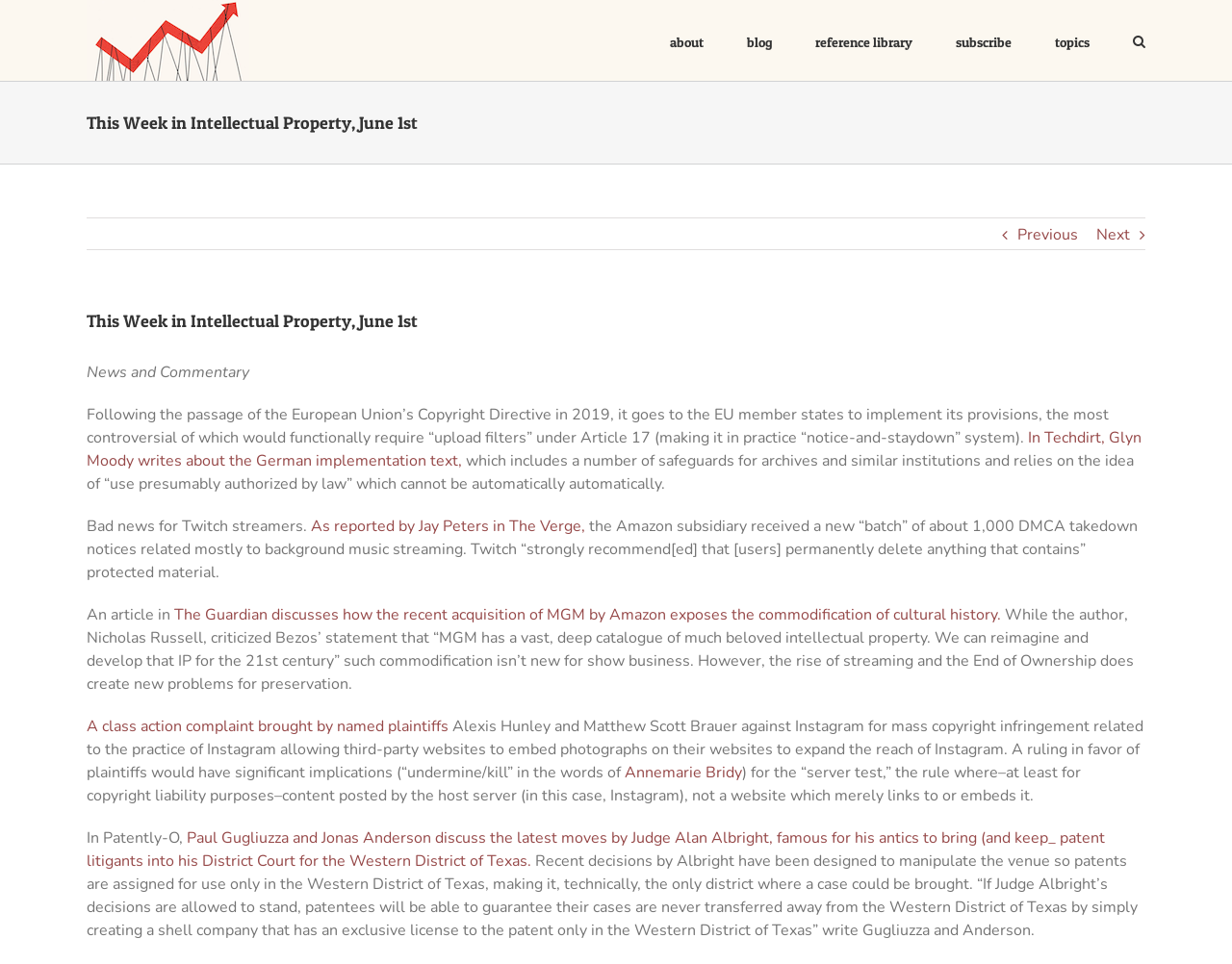Please mark the clickable region by giving the bounding box coordinates needed to complete this instruction: "Click the 'about' menu item".

[0.544, 0.0, 0.571, 0.084]